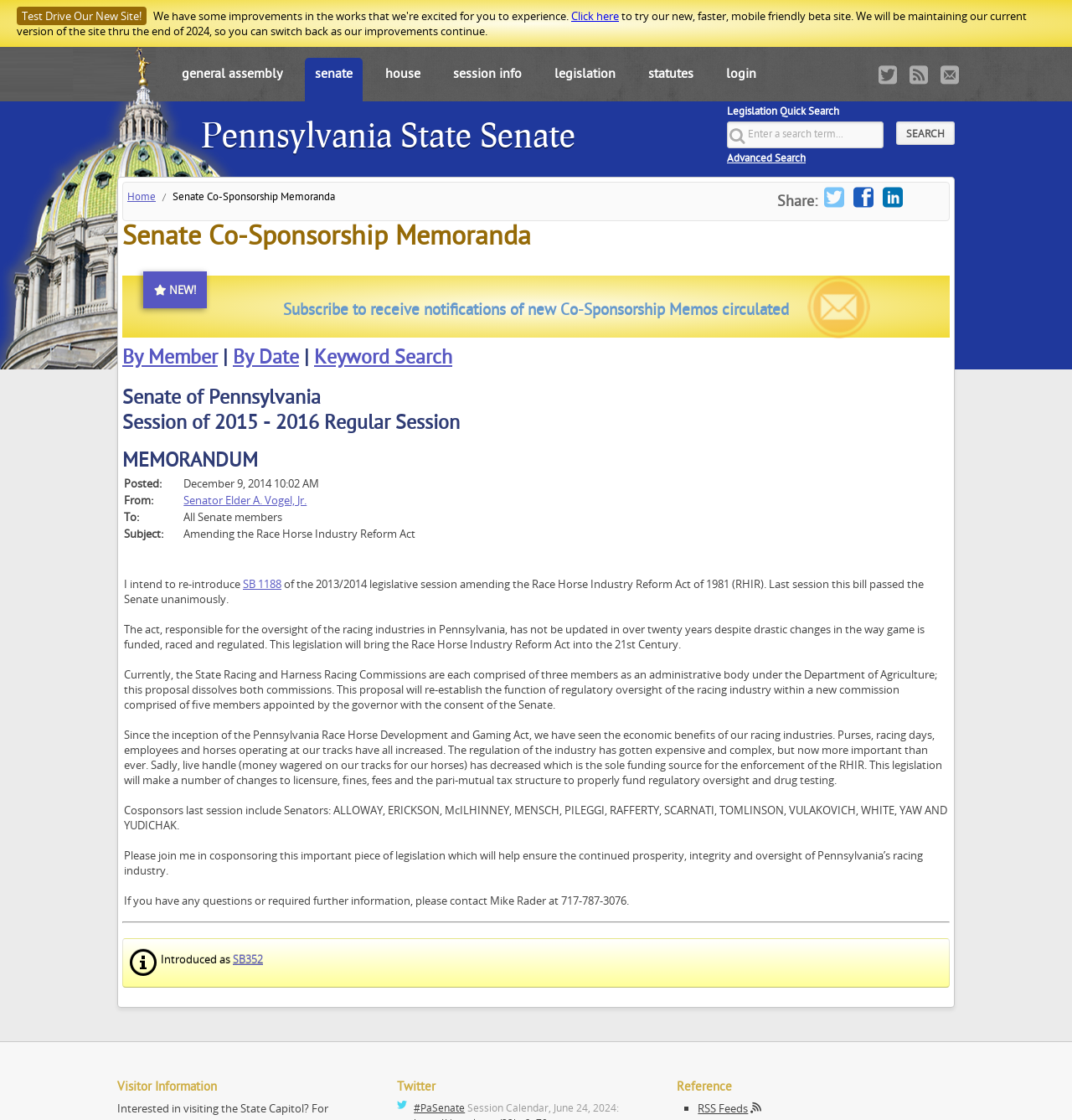Bounding box coordinates should be provided in the format (top-left x, top-left y, bottom-right x, bottom-right y) with all values between 0 and 1. Identify the bounding box for this UI element: Pennsylvania State Senate

[0.188, 0.093, 0.537, 0.144]